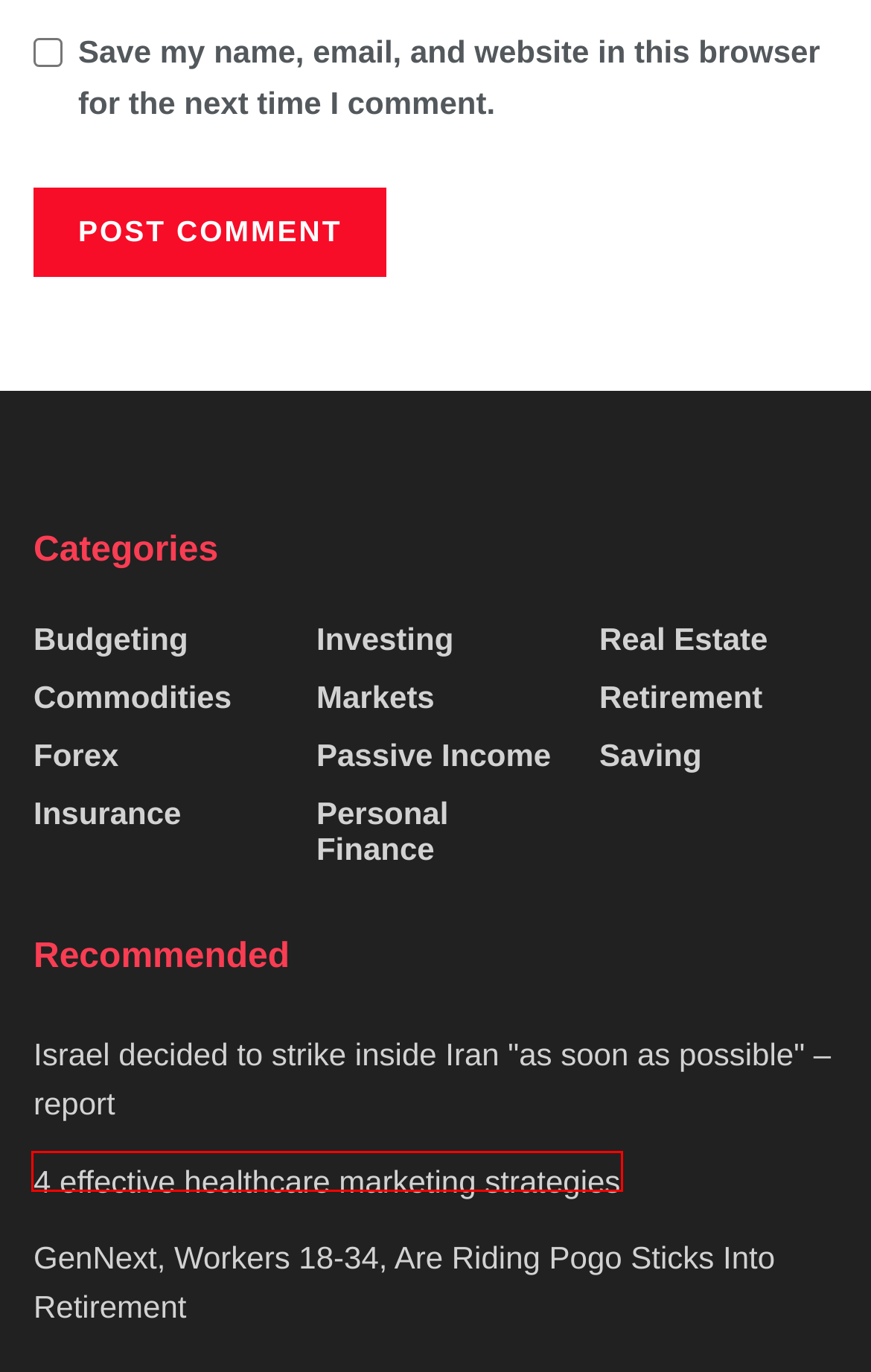You are given a webpage screenshot where a red bounding box highlights an element. Determine the most fitting webpage description for the new page that loads after clicking the element within the red bounding box. Here are the candidates:
A. Forex – PutMoneyOn.net
B. option – PutMoneyOn.net
C. 4 effective healthcare marketing strategies – PutMoneyOn.net
D. GBP/USD Signal Today – 16/04: Bearish Breakout (Chart) – DailyForex.com – PutMoneyOn.net
E. GenNext, Workers 18-34, Are Riding Pogo Sticks Into Retirement – PutMoneyOn.net
F. Israel decided to strike inside Iran  "as soon as possible" – report – PutMoneyOn.net
G. Passive Income – PutMoneyOn.net
H. Commodities – PutMoneyOn.net

C